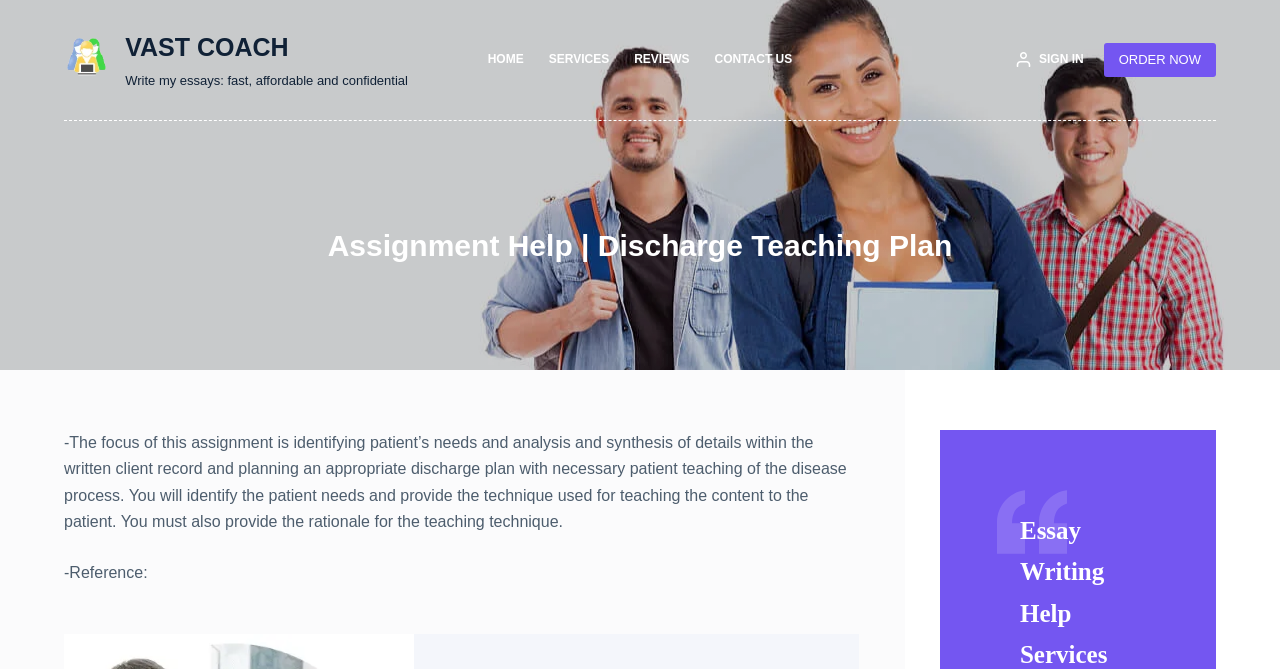Please determine the bounding box coordinates of the element's region to click in order to carry out the following instruction: "Click on the 'VAST COACH' link". The coordinates should be four float numbers between 0 and 1, i.e., [left, top, right, bottom].

[0.098, 0.049, 0.225, 0.091]